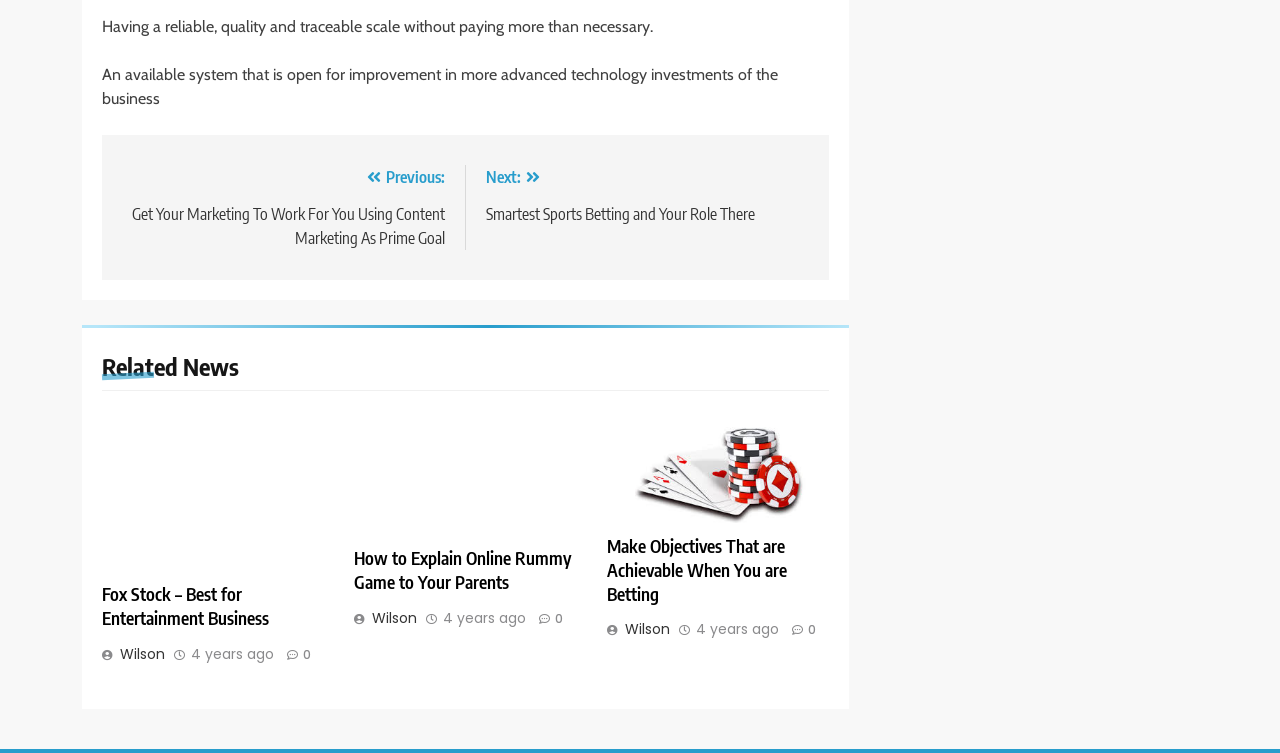What is the title of the next post?
Deliver a detailed and extensive answer to the question.

I looked at the navigation section and found the link with the title 'Next:  Smartest Sports Betting and Your Role There', which indicates the title of the next post.